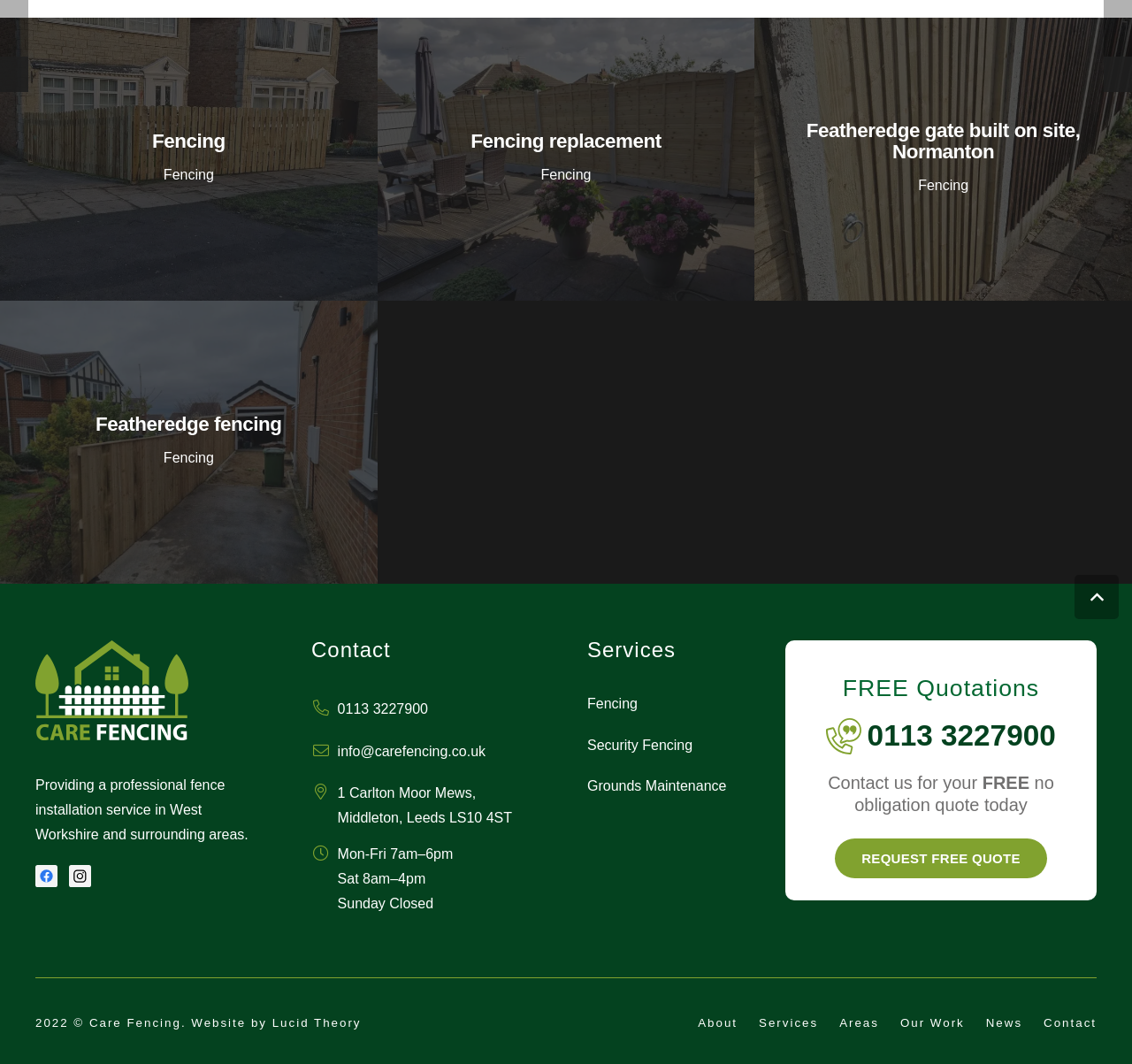From the element description 0113 3227900, predict the bounding box coordinates of the UI element. The coordinates must be specified in the format (top-left x, top-left y, bottom-right x, bottom-right y) and should be within the 0 to 1 range.

[0.766, 0.676, 0.933, 0.707]